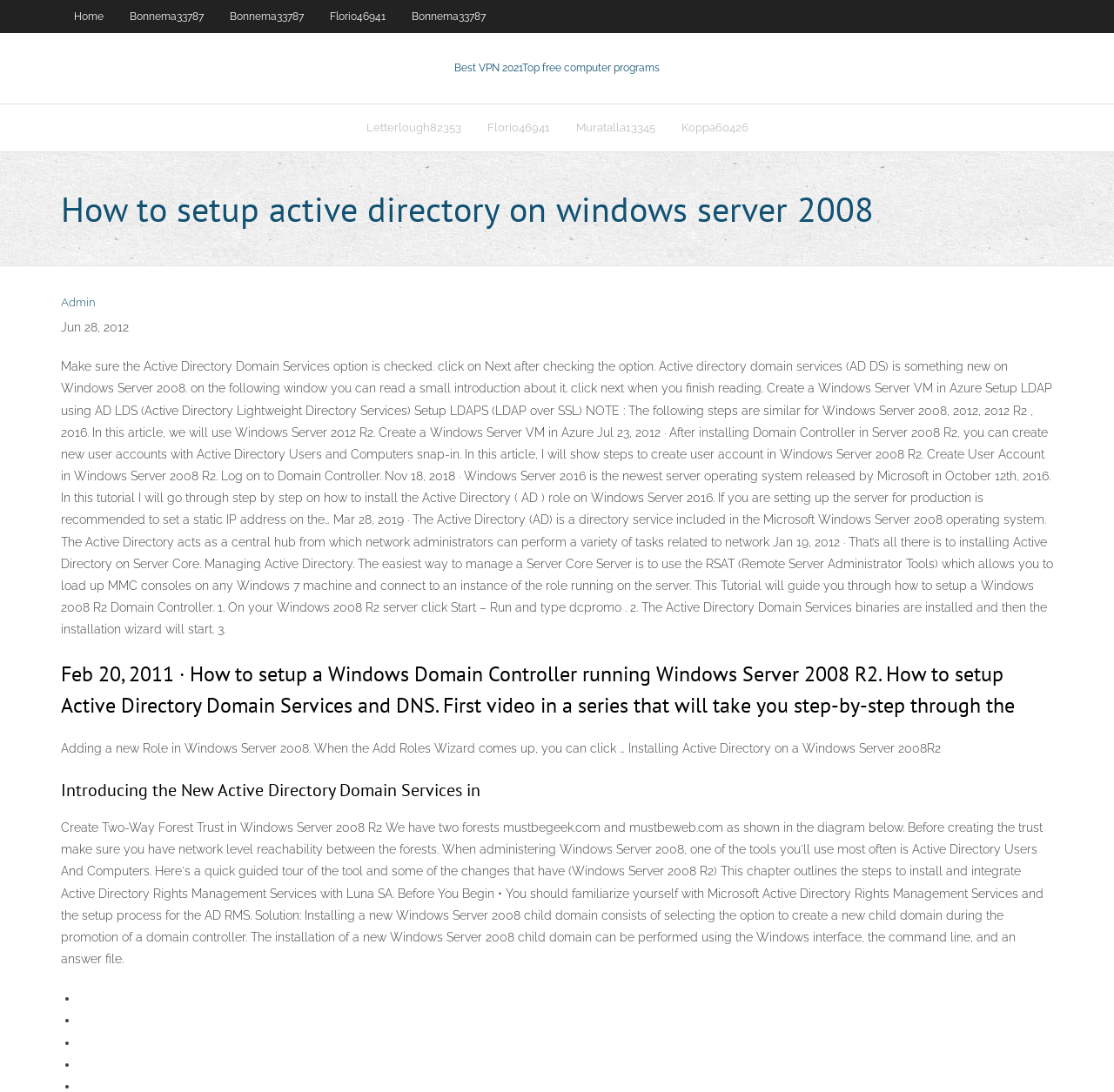Create an elaborate caption that covers all aspects of the webpage.

This webpage is about setting up Active Directory on Windows Server 2008. At the top, there are several links to different pages, including "Home", "Bonnema33787", "Florio46941", and others. Below these links, there is a section with a heading "Best VPN 2021" and a subheading "Top free computer programs". 

Further down, there is a table with links to different user profiles, including "Letterlough82353", "Florio46941", "Muratalla13345", and "Koppa60426". 

The main content of the page is a tutorial on setting up Active Directory on Windows Server 2008. The tutorial is divided into several sections, each with a heading and a block of text. The sections include "How to setup active directory on windows server 2008", "Create a Windows Server VM in Azure", "Setup LDAP using AD LDS (Active Directory Lightweight Directory Services)", and "Setup LDAPS (LDAP over SSL)". 

There are also several other sections with headings such as "Feb 20, 2011 · How to setup a Windows Domain Controller running Windows Server 2008 R2", "Adding a new Role in Windows Server 2008", and "Introducing the New Active Directory Domain Services in". 

At the bottom of the page, there are four bullet points, but the text associated with them is not provided.